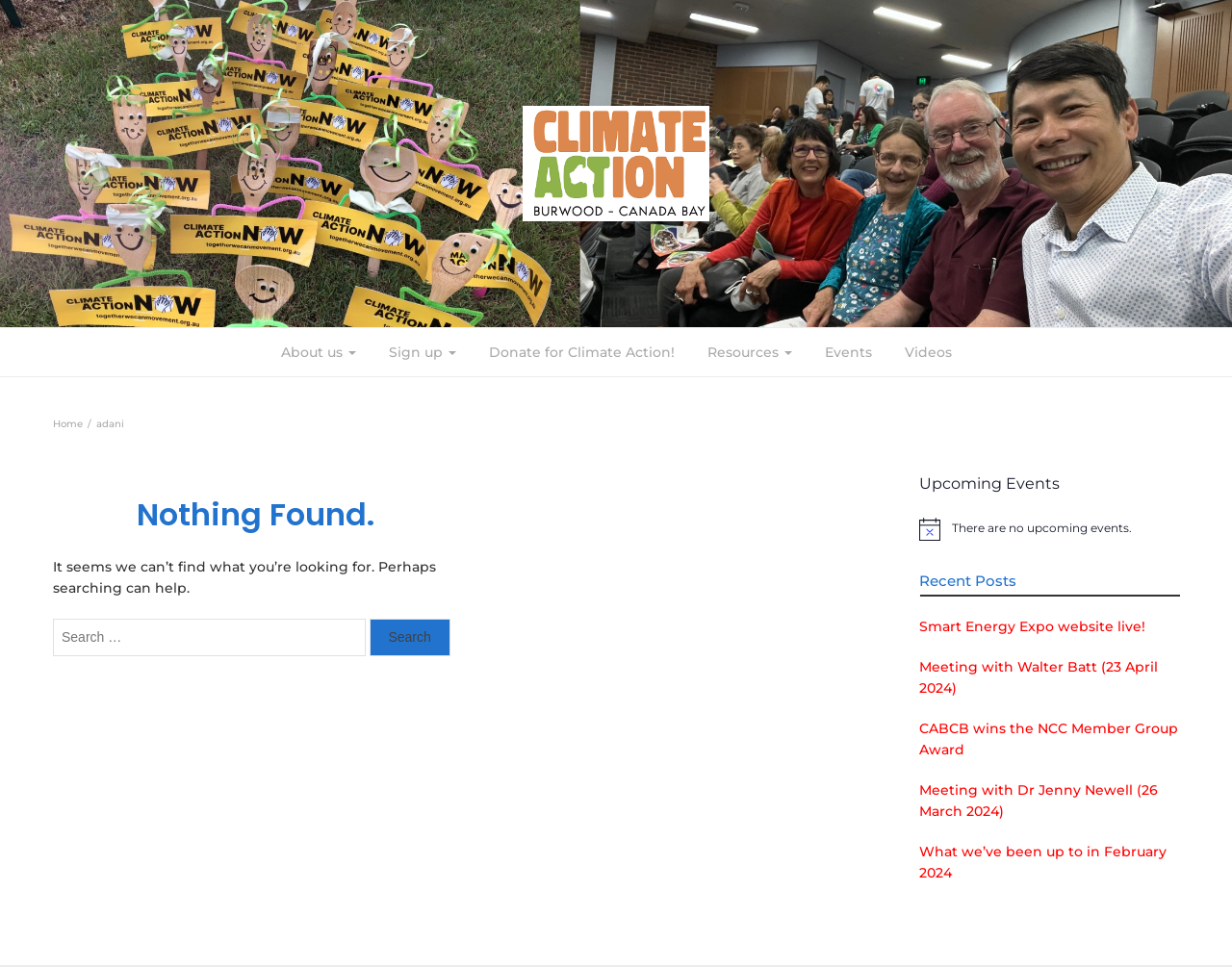Please locate the bounding box coordinates of the region I need to click to follow this instruction: "Donate for Climate Action".

[0.385, 0.339, 0.559, 0.389]